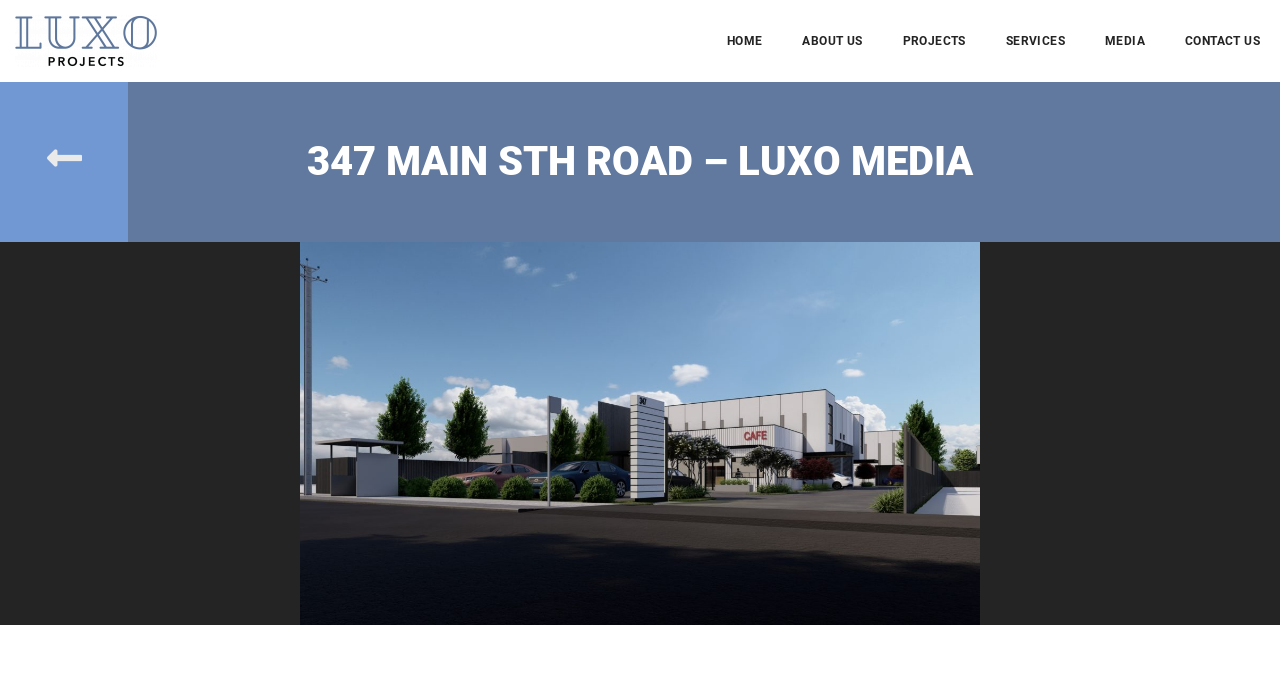Reply to the question with a single word or phrase:
What is the text content of the main heading?

347 MAIN STH ROAD – LUXO MEDIA